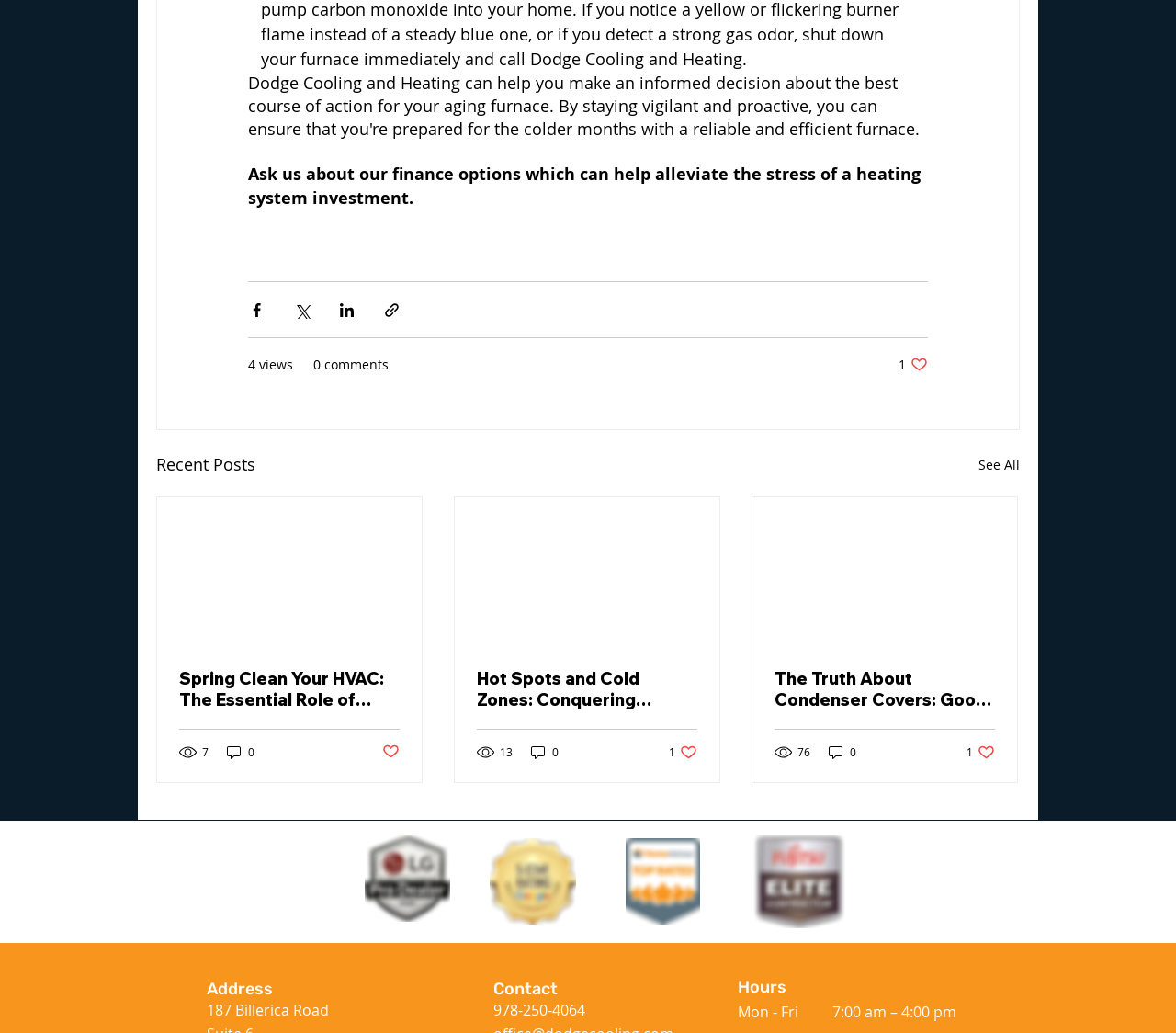Could you provide the bounding box coordinates for the portion of the screen to click to complete this instruction: "View the address"?

[0.176, 0.968, 0.28, 0.988]